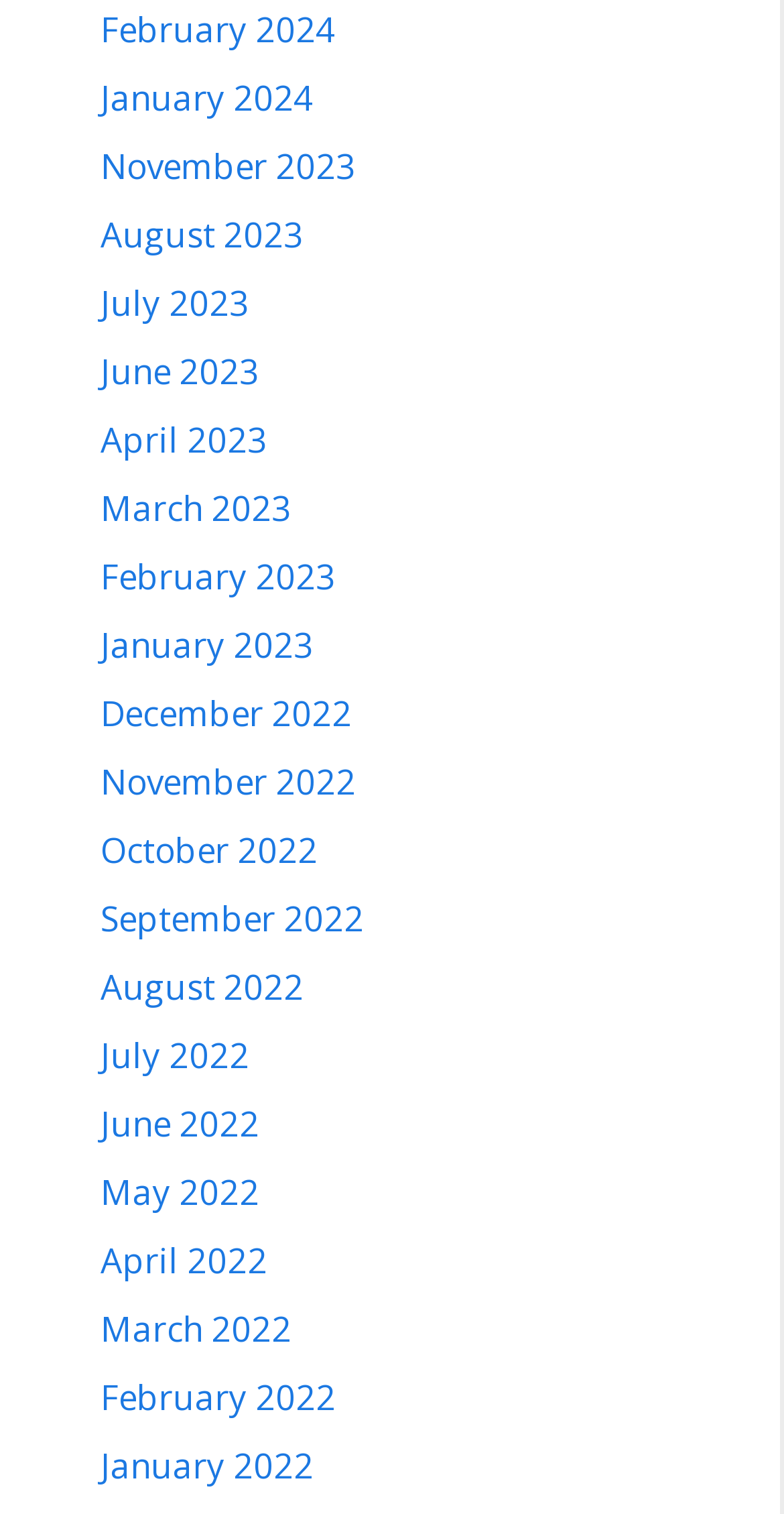Specify the bounding box coordinates of the region I need to click to perform the following instruction: "browse November 2022". The coordinates must be four float numbers in the range of 0 to 1, i.e., [left, top, right, bottom].

[0.128, 0.501, 0.454, 0.531]